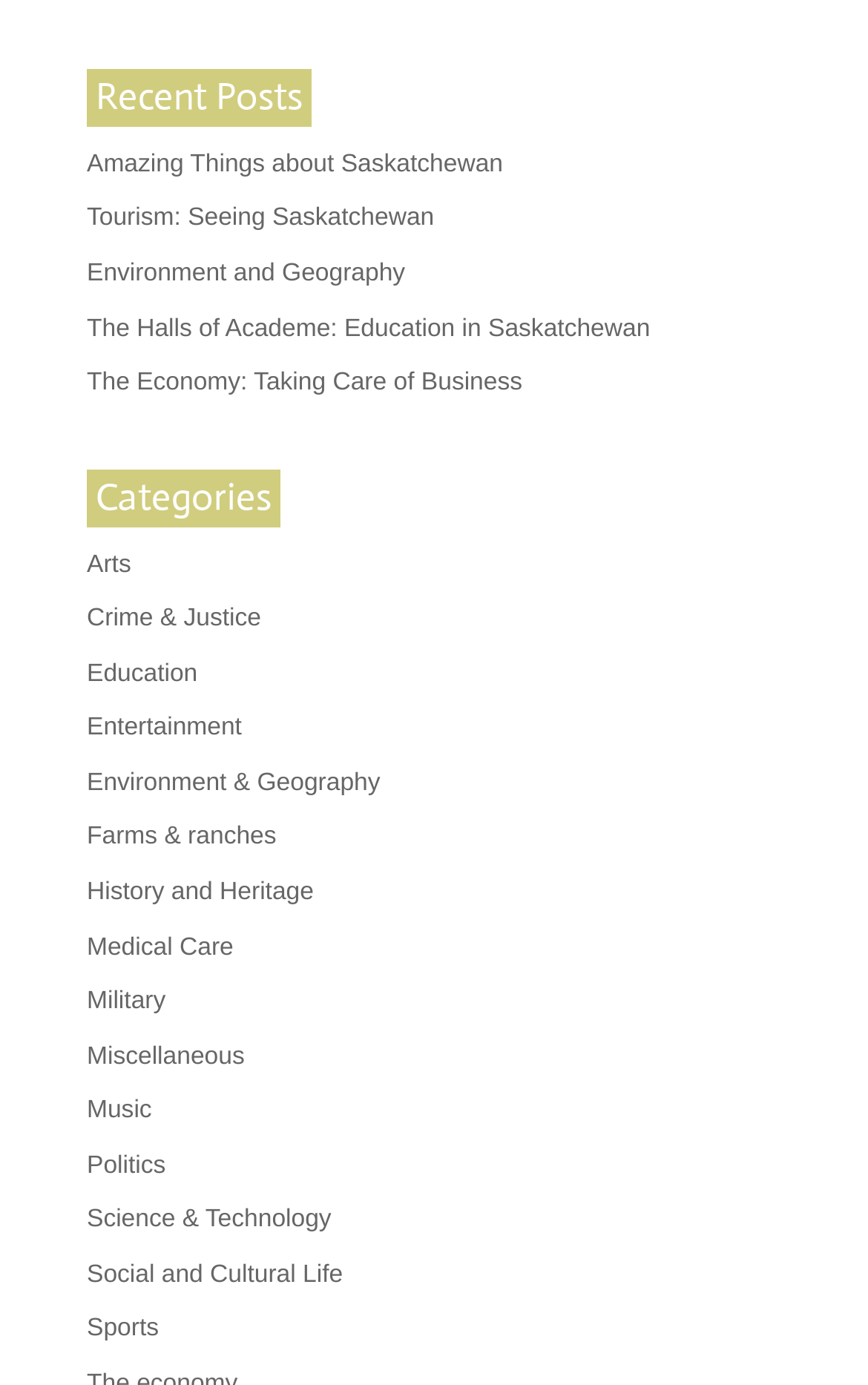Locate the bounding box coordinates of the area where you should click to accomplish the instruction: "learn about Science & Technology".

[0.1, 0.871, 0.382, 0.891]